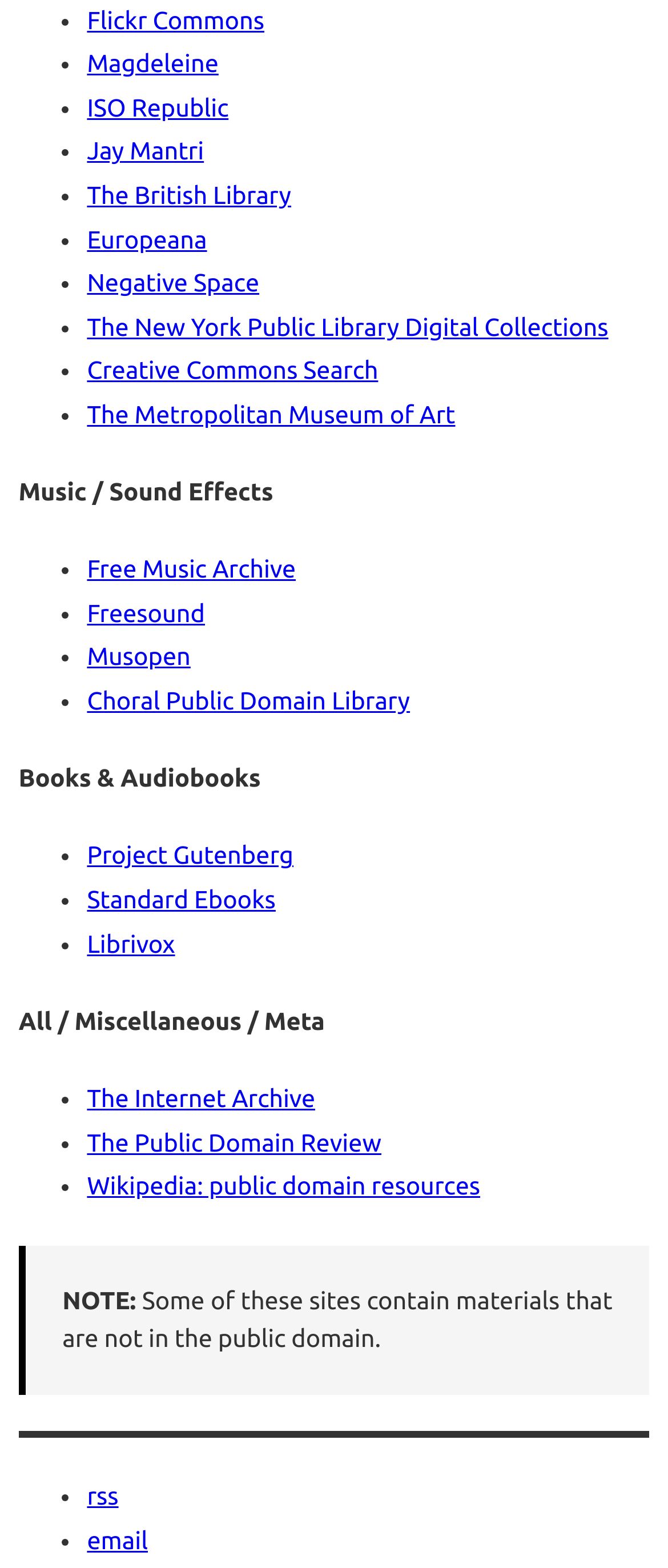What is the warning message in the blockquote?
Kindly answer the question with as much detail as you can.

I read the text inside the blockquote and found a warning message that says 'Some of these sites contain materials that are not in the public domain', which is a caution to users.